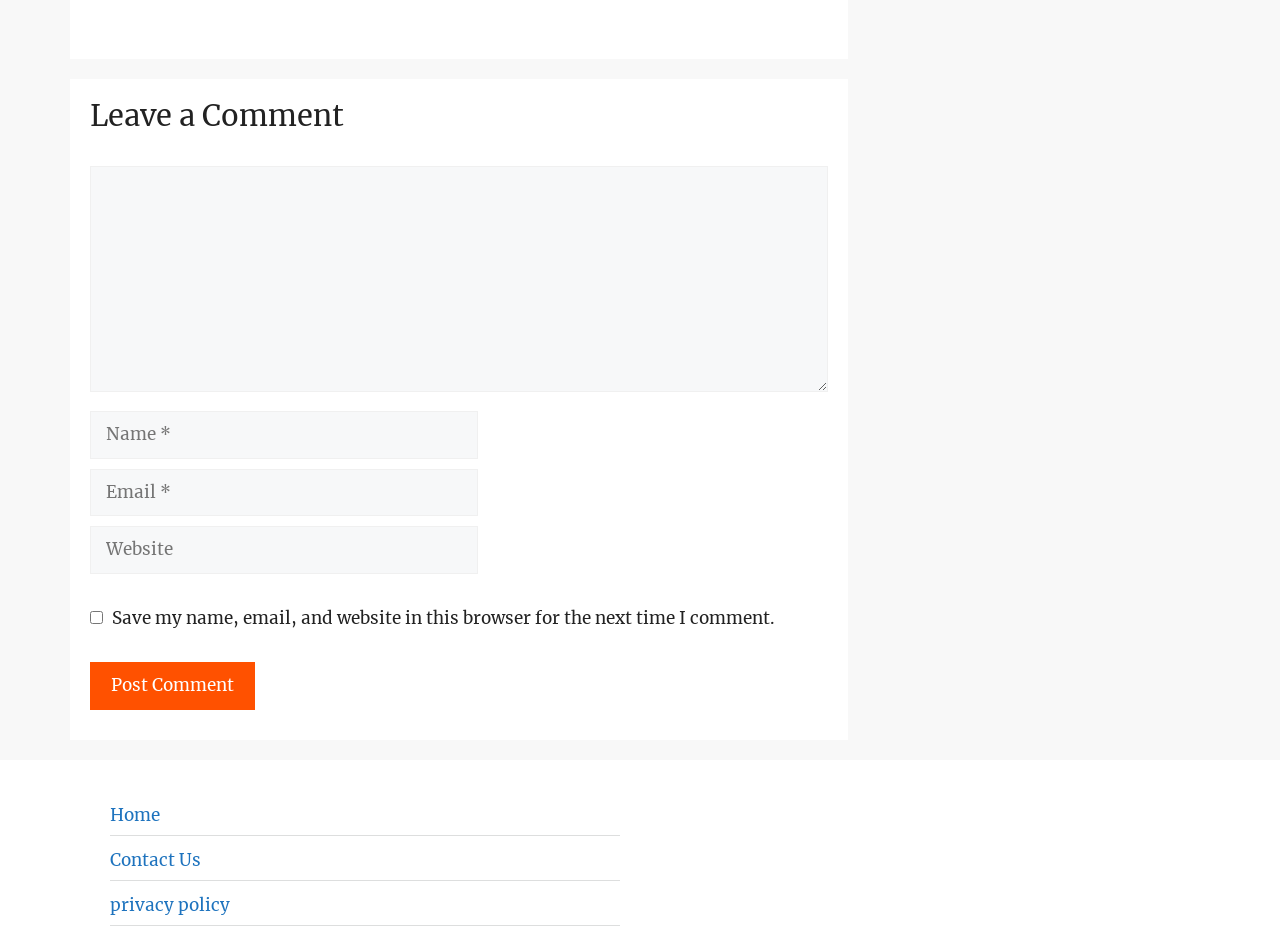What is the text on the button at the bottom of the comment section?
Utilize the information in the image to give a detailed answer to the question.

The button at the bottom of the comment section has the text 'Post Comment', indicating that it is used to submit the user's comment.